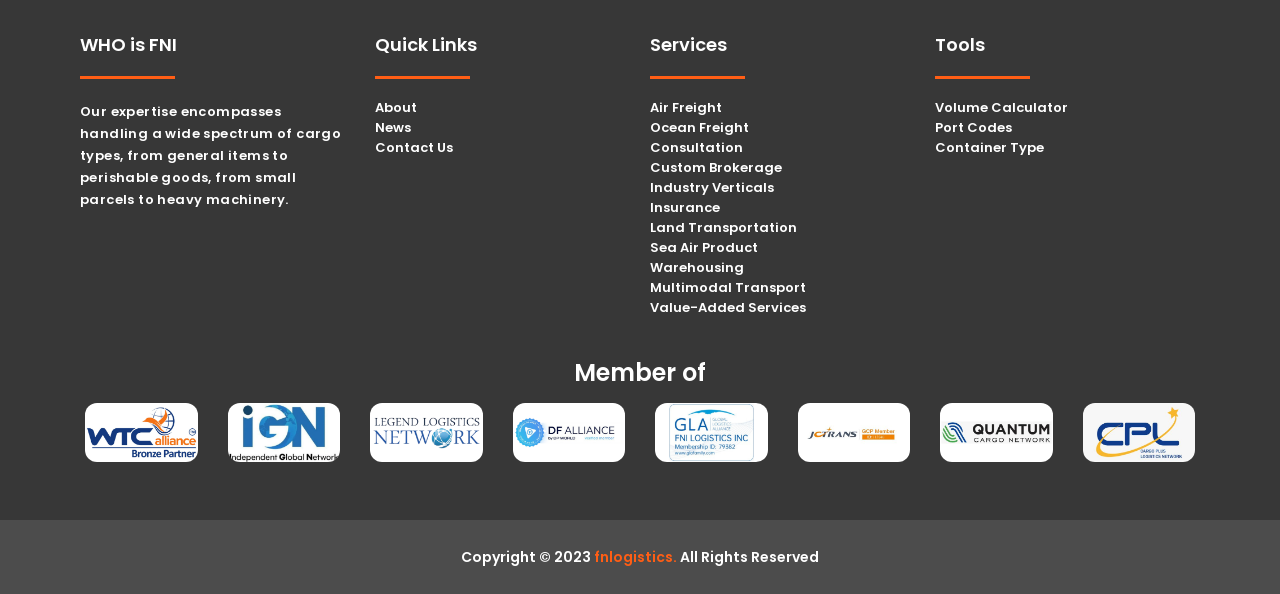Please provide the bounding box coordinates for the element that needs to be clicked to perform the instruction: "Click on Air Freight". The coordinates must consist of four float numbers between 0 and 1, formatted as [left, top, right, bottom].

[0.508, 0.165, 0.564, 0.197]